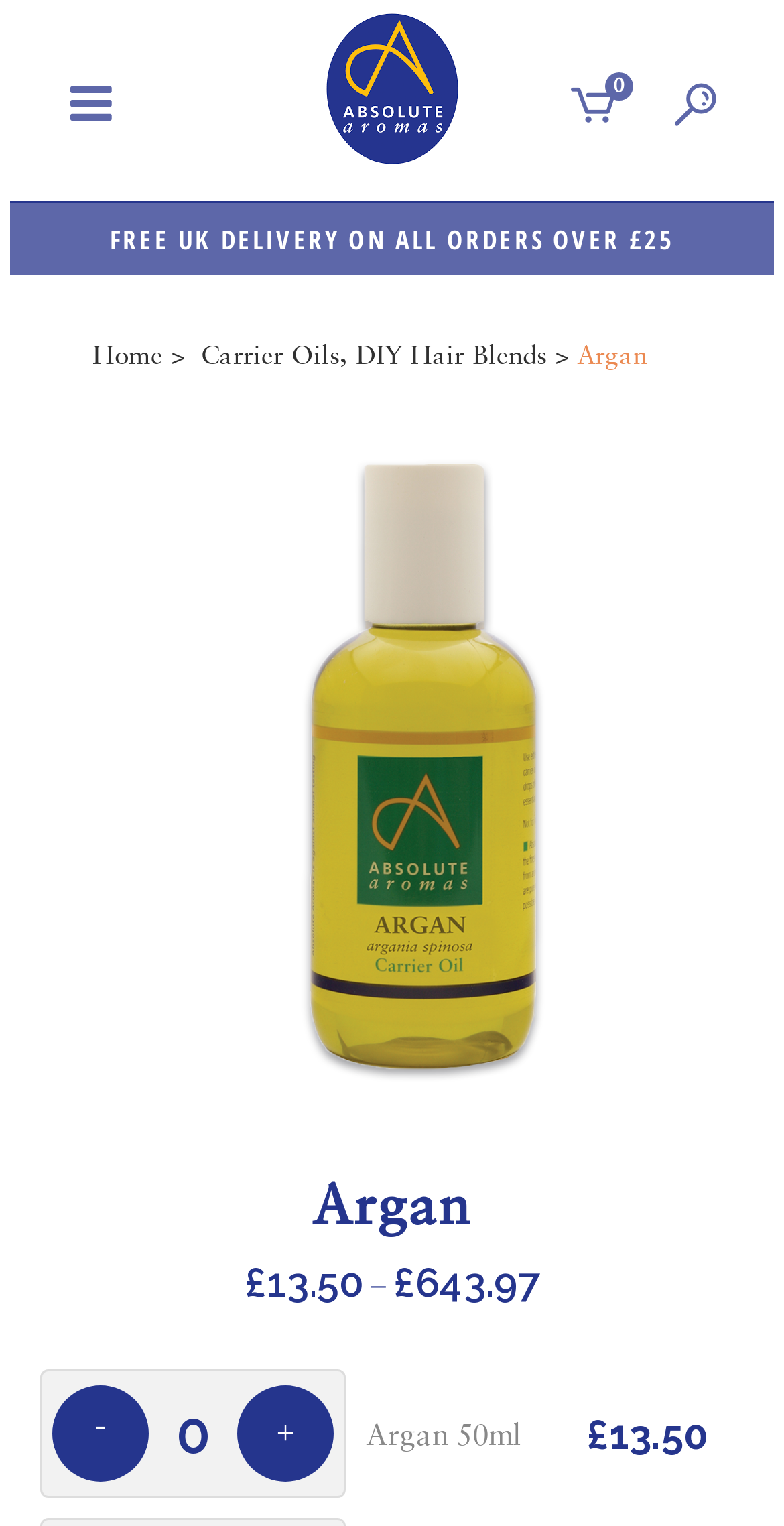Determine the bounding box coordinates in the format (top-left x, top-left y, bottom-right x, bottom-right y). Ensure all values are floating point numbers between 0 and 1. Identify the bounding box of the UI element described by: Carrier Oils

[0.256, 0.2, 0.433, 0.265]